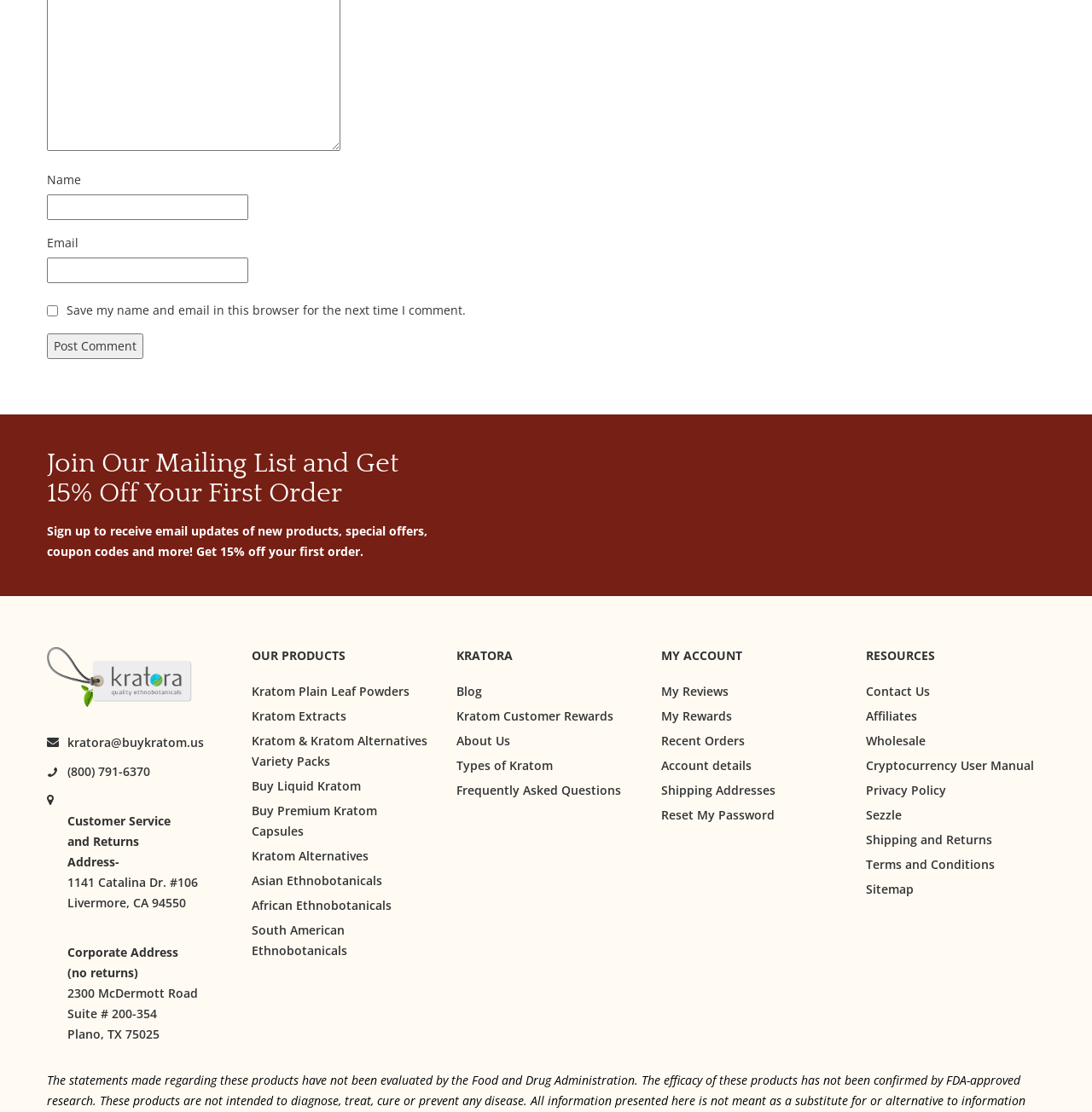What is the corporate address of Kratora LLC?
Give a thorough and detailed response to the question.

The corporate address of Kratora LLC is listed under the 'Corporate Address' section, which provides the full address including the street, suite number, city, state, and zip code.